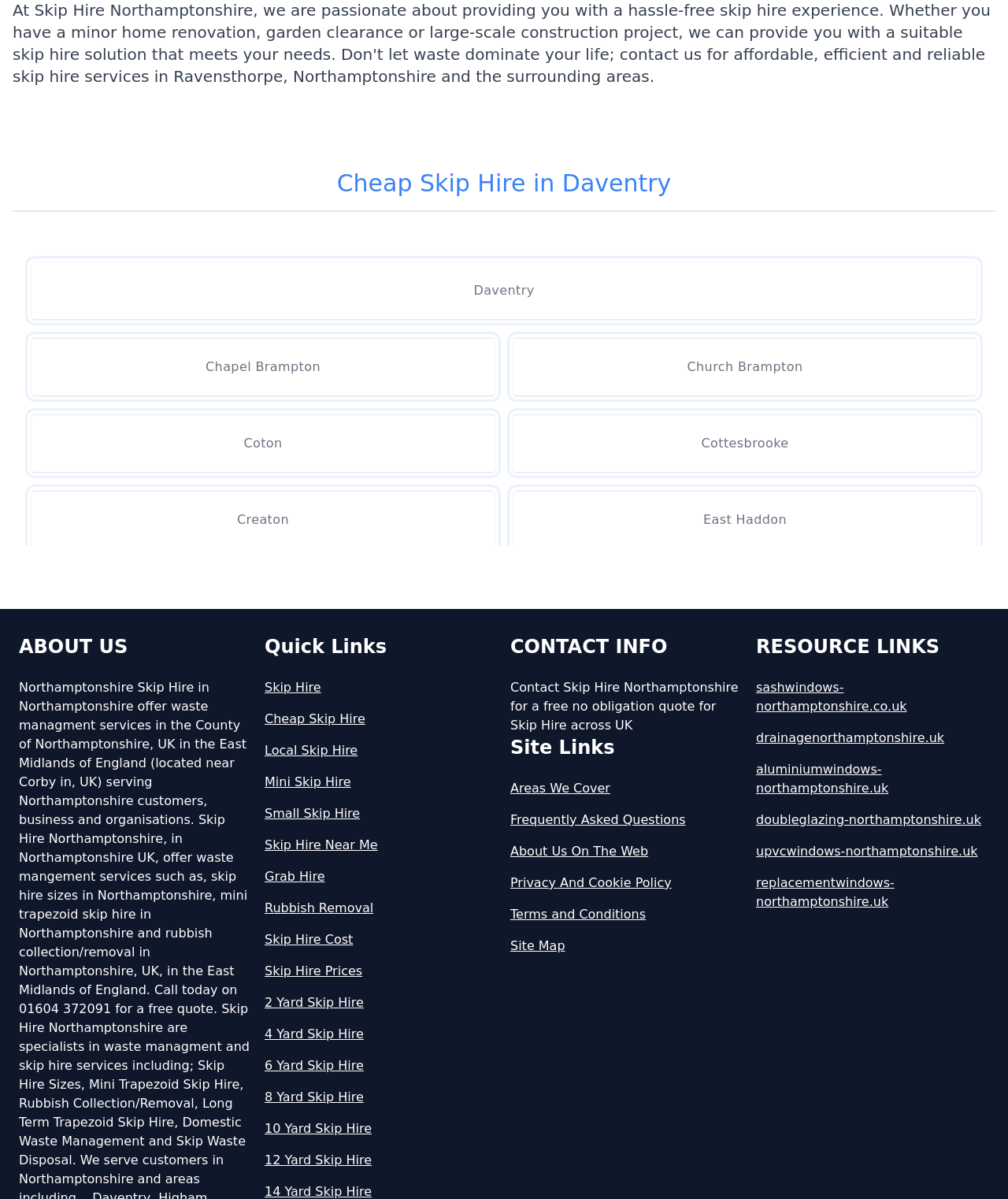Please identify the bounding box coordinates of the clickable area that will fulfill the following instruction: "Visit 'Areas We Cover' to see the service regions". The coordinates should be in the format of four float numbers between 0 and 1, i.e., [left, top, right, bottom].

[0.506, 0.65, 0.738, 0.666]